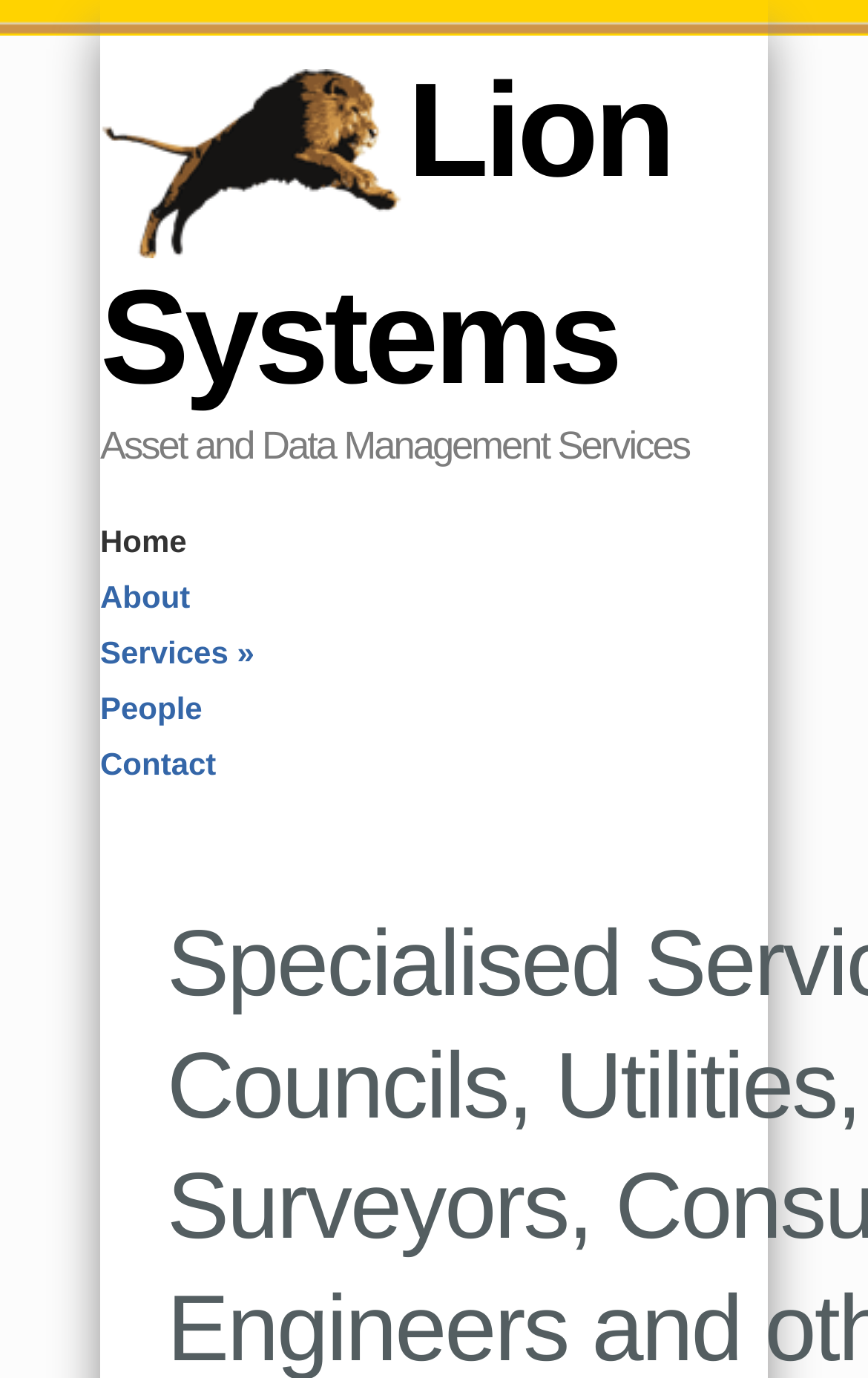Determine the bounding box for the UI element that matches this description: "Services »".

[0.115, 0.454, 0.885, 0.494]